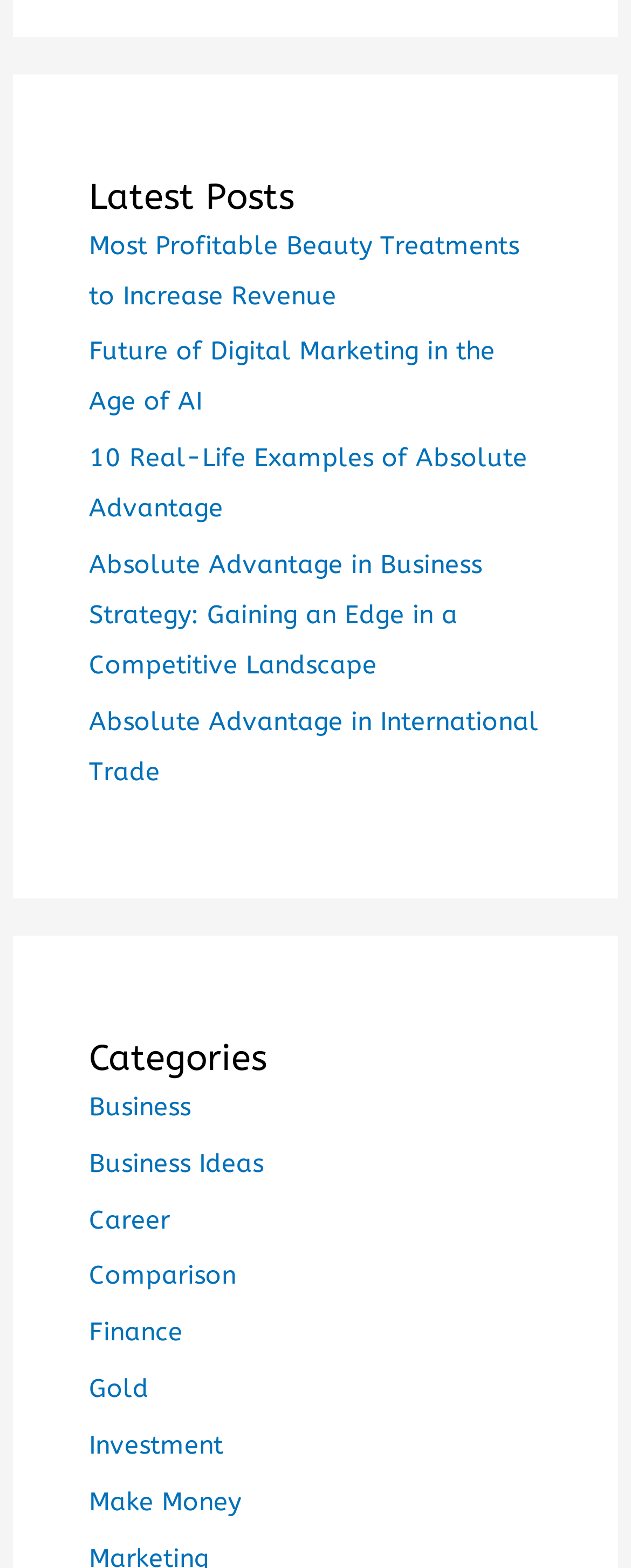Determine the bounding box coordinates of the section to be clicked to follow the instruction: "explore investment options". The coordinates should be given as four float numbers between 0 and 1, formatted as [left, top, right, bottom].

[0.141, 0.913, 0.353, 0.931]